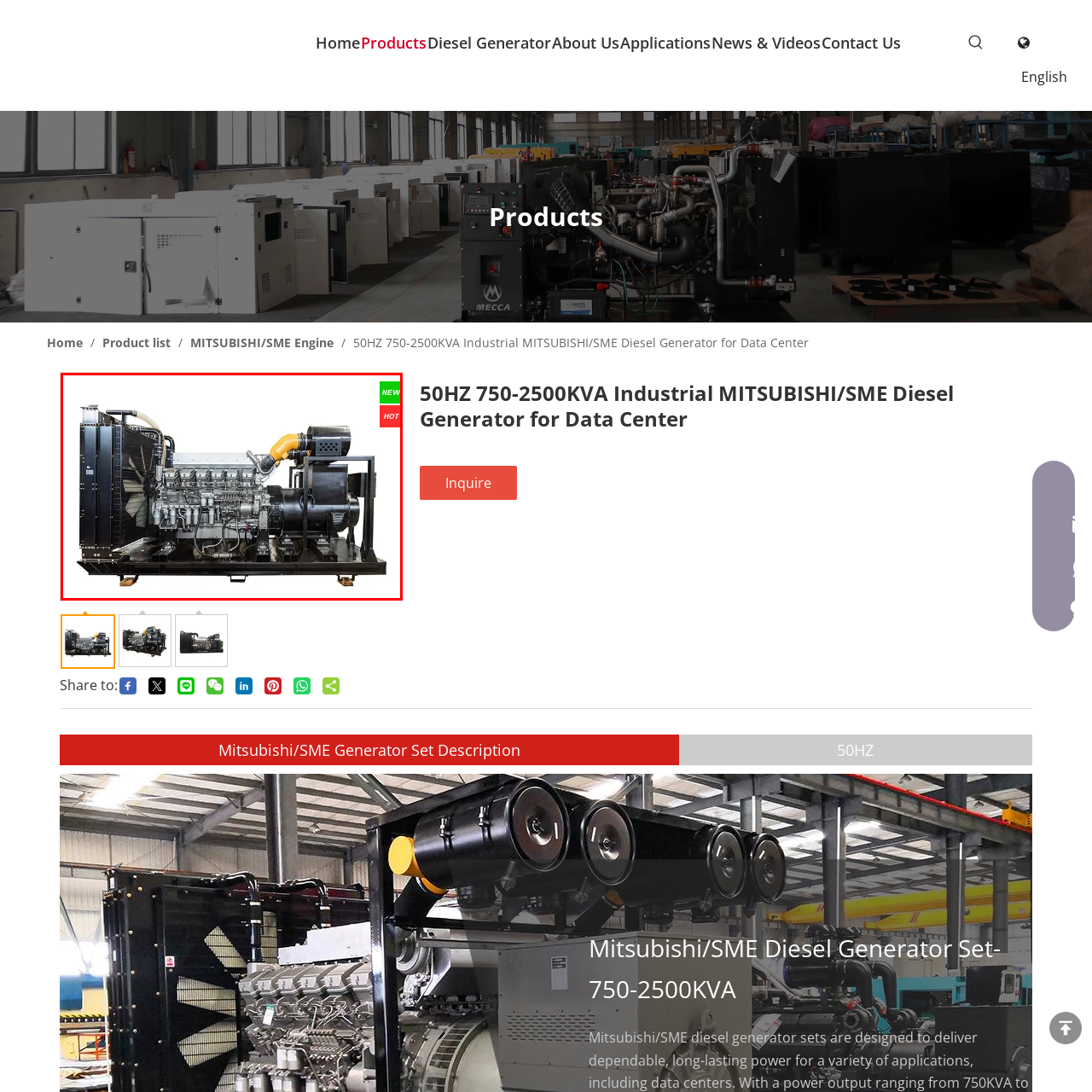What type of engine is used in the generator?
Check the image encapsulated by the red bounding box and answer the question comprehensively.

The type of engine used in the generator can be determined by looking at the description of the generator, which states that it 'specifically featuring the MITSUBISHI/SME engine'. This indicates that the engine used in the generator is a MITSUBISHI/SME engine.